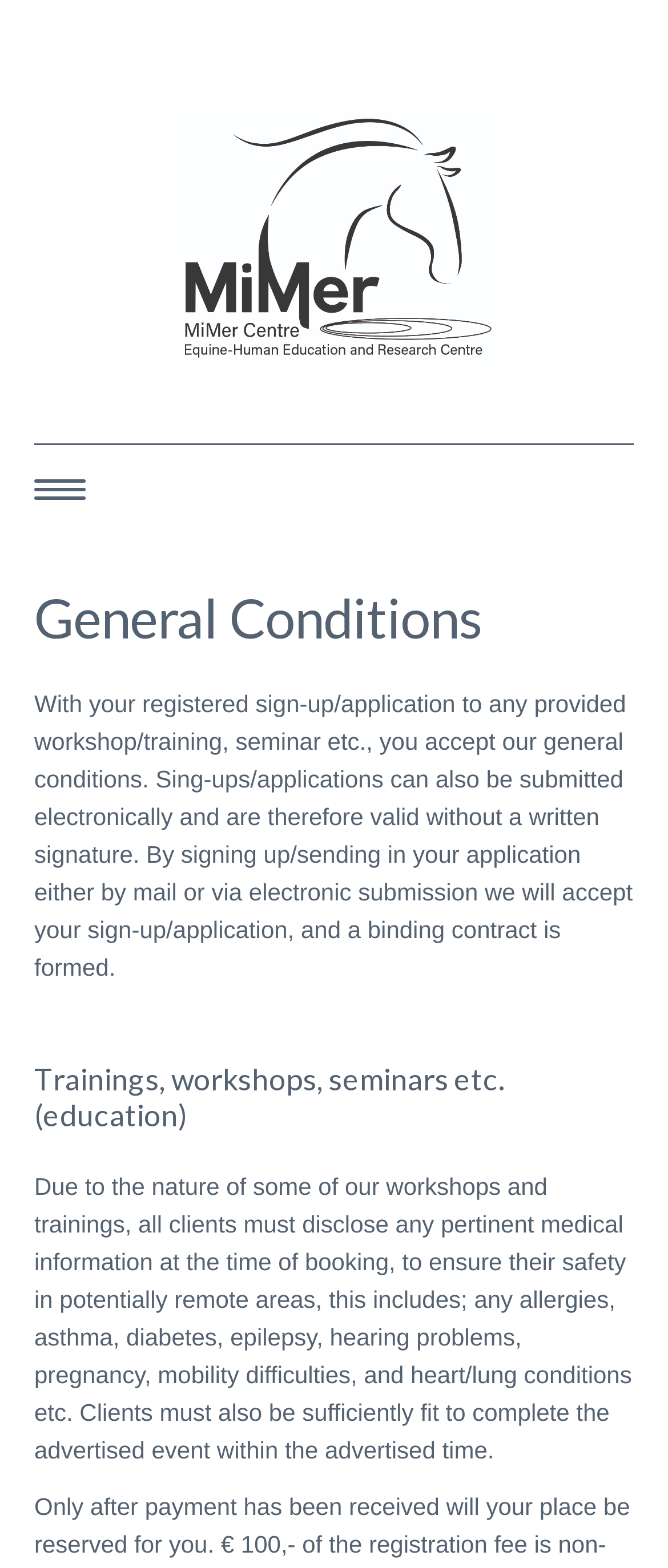What is the content of the general conditions section?
Look at the screenshot and give a one-word or phrase answer.

Acceptance of terms